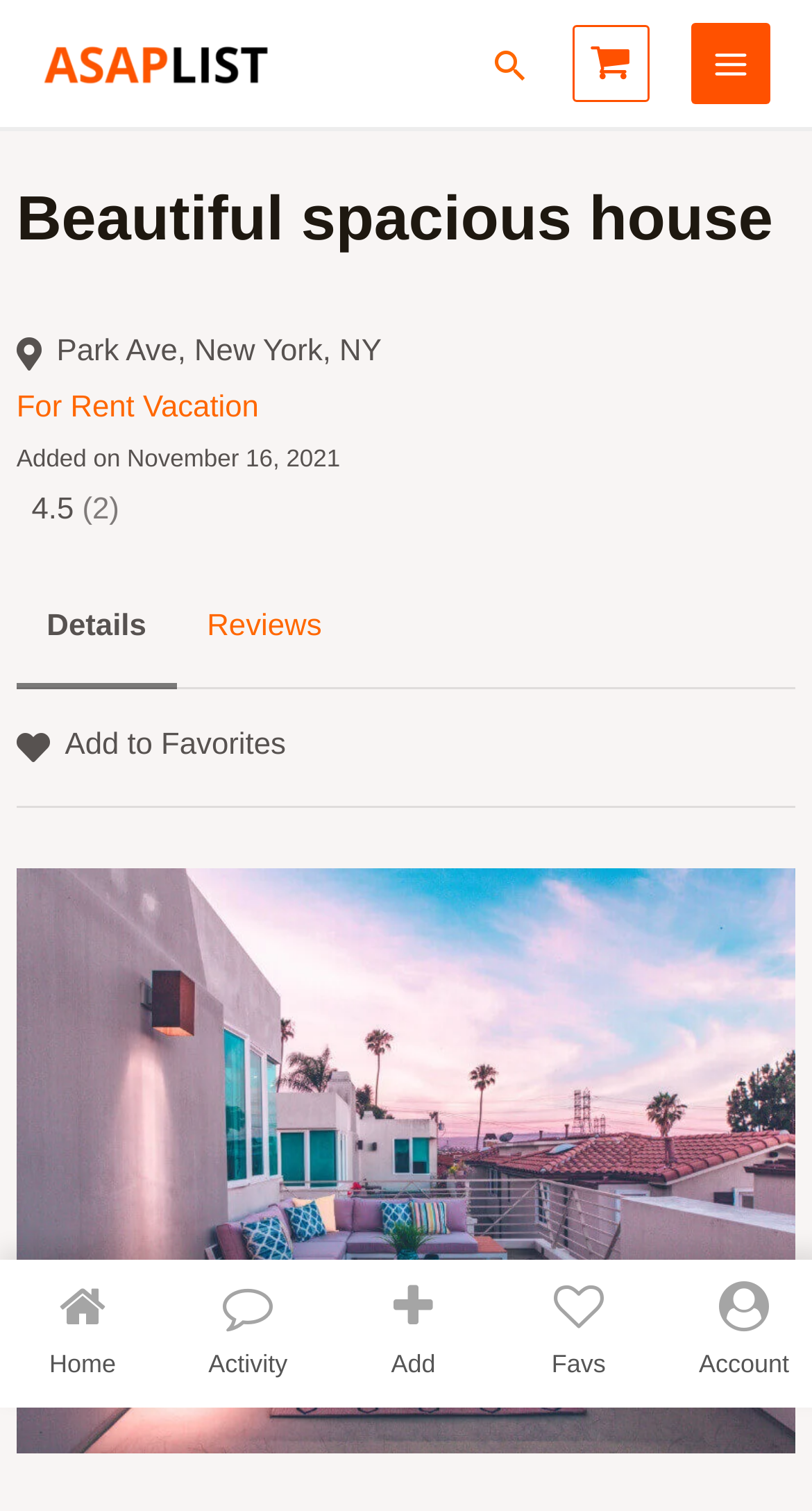Give the bounding box coordinates for this UI element: "Favs". The coordinates should be four float numbers between 0 and 1, arranged as [left, top, right, bottom].

[0.611, 0.847, 0.814, 0.918]